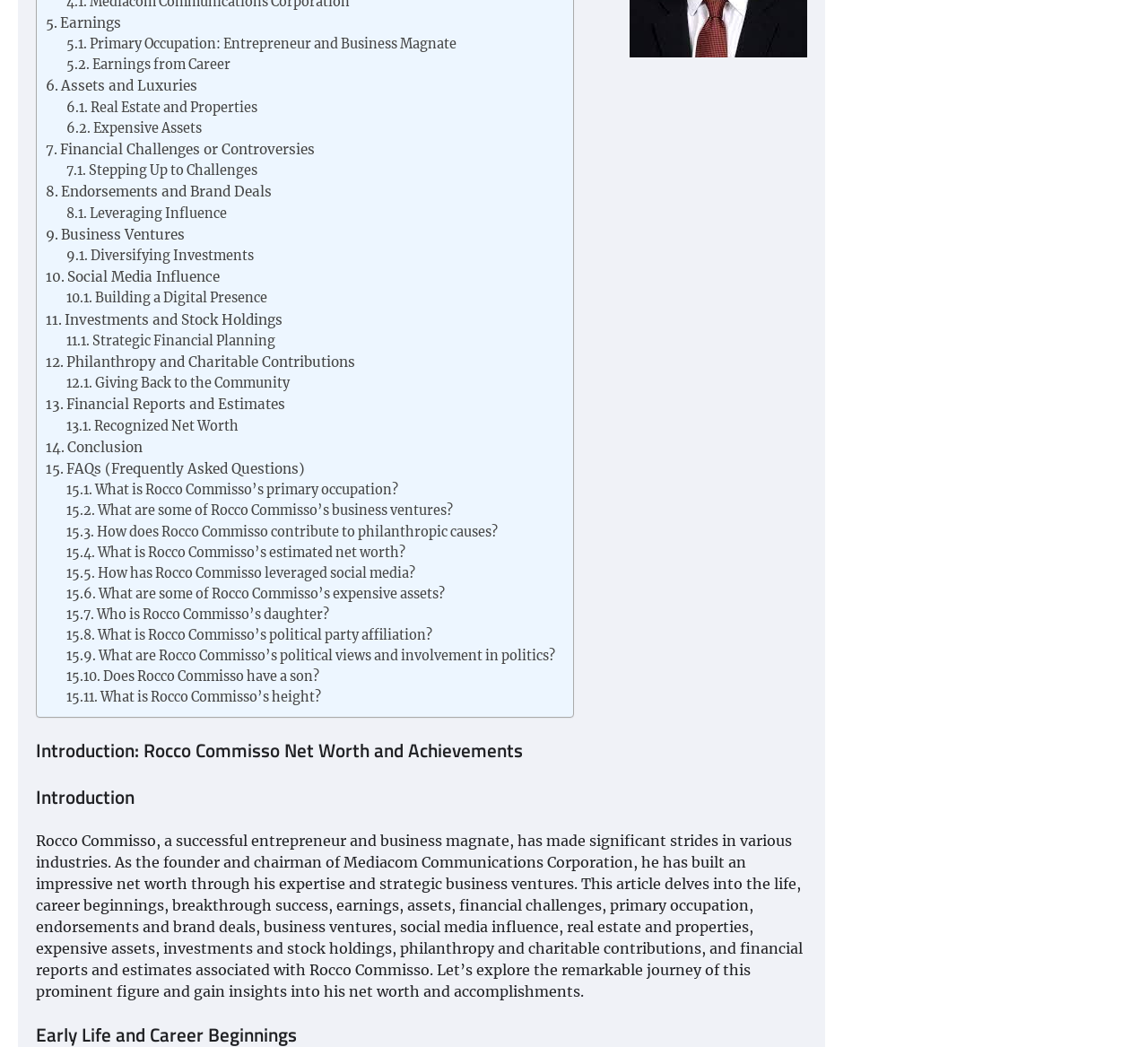How does Rocco Commisso contribute to philanthropic causes?
Based on the screenshot, give a detailed explanation to answer the question.

Although the webpage mentions Rocco Commisso's philanthropy and charitable contributions, it does not provide specific details on how he contributes to these causes. However, it does suggest that this information will be discussed later in the article.